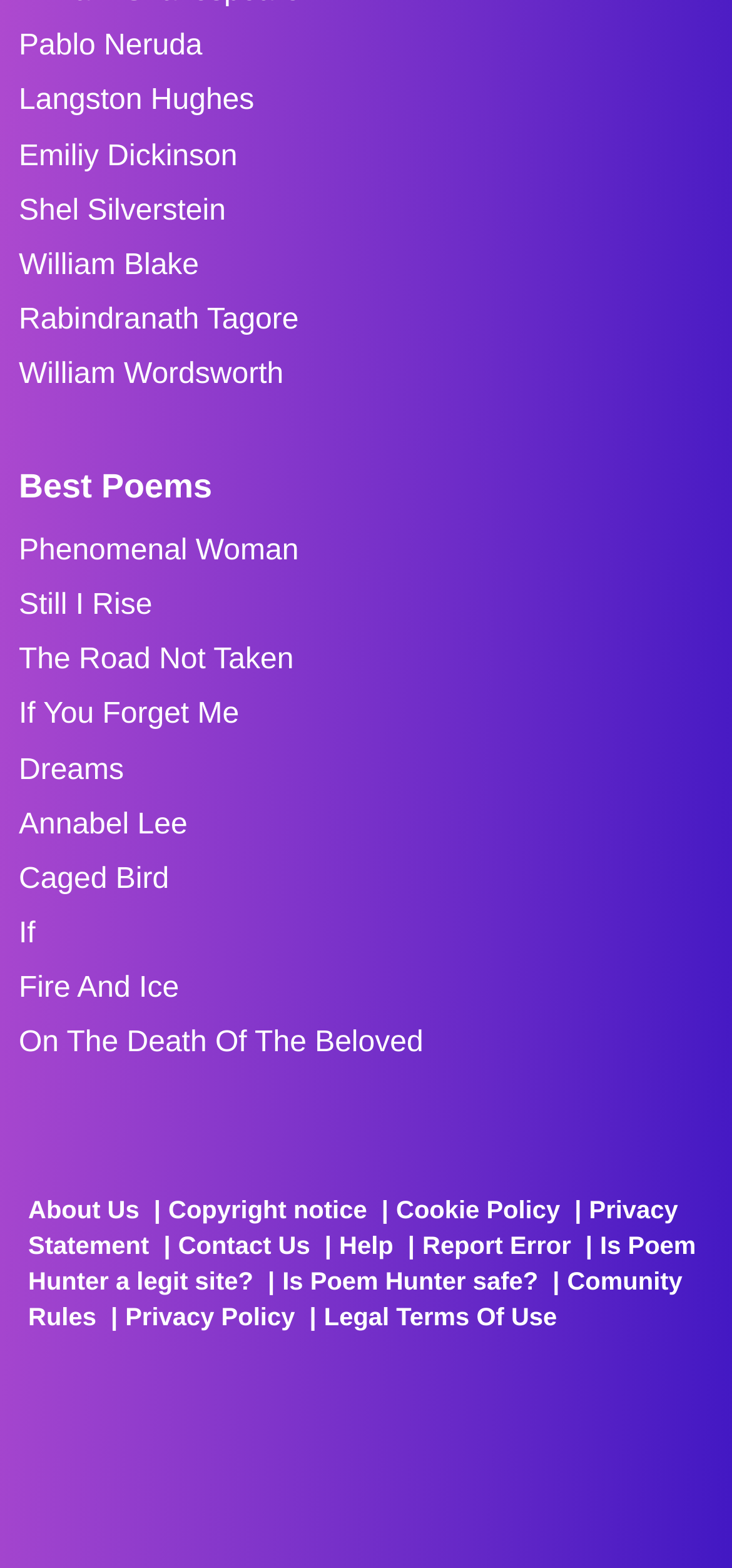Determine the bounding box coordinates of the clickable region to carry out the instruction: "click on charting".

None